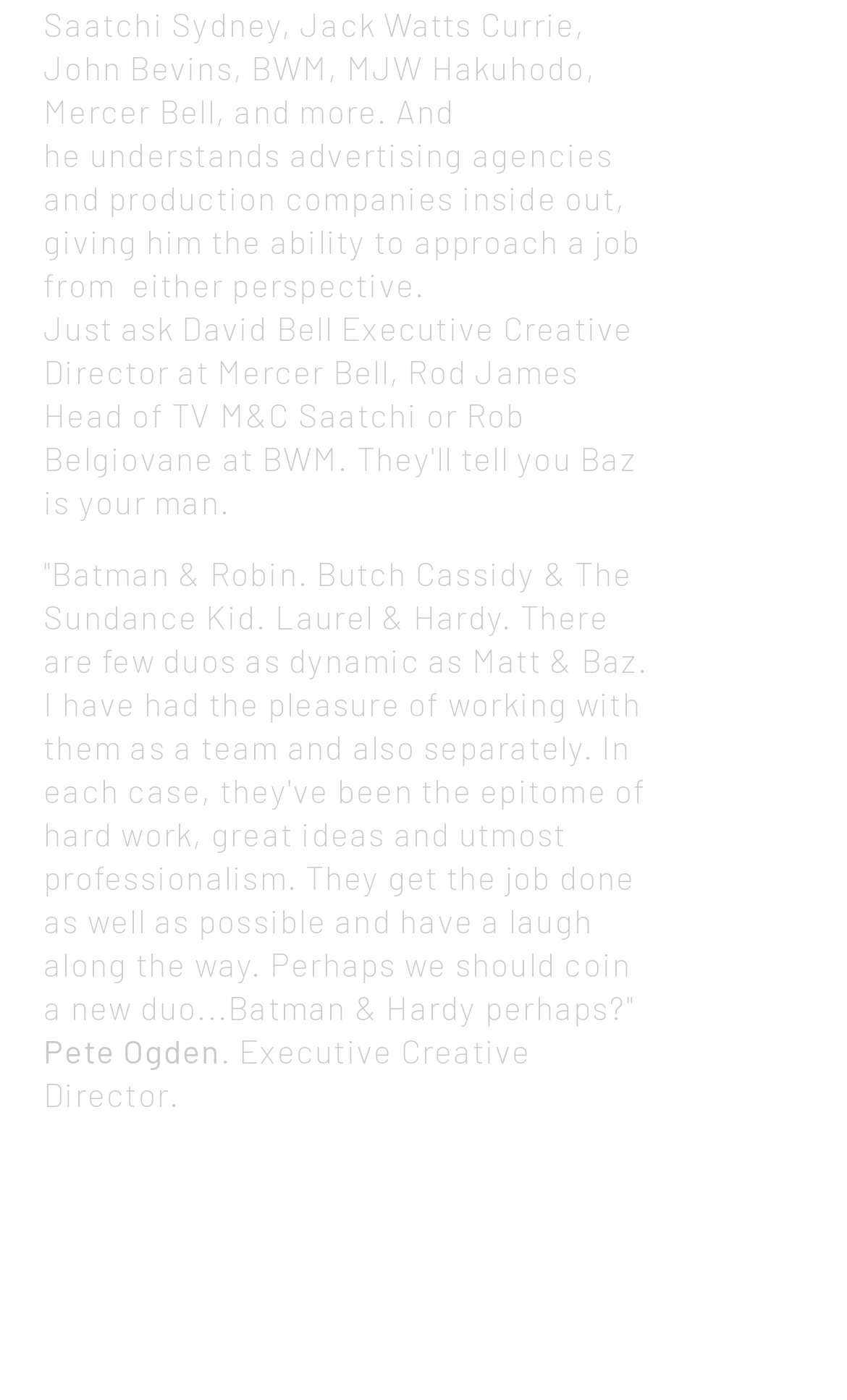What is the copyright year?
Answer the question with a single word or phrase by looking at the picture.

2024